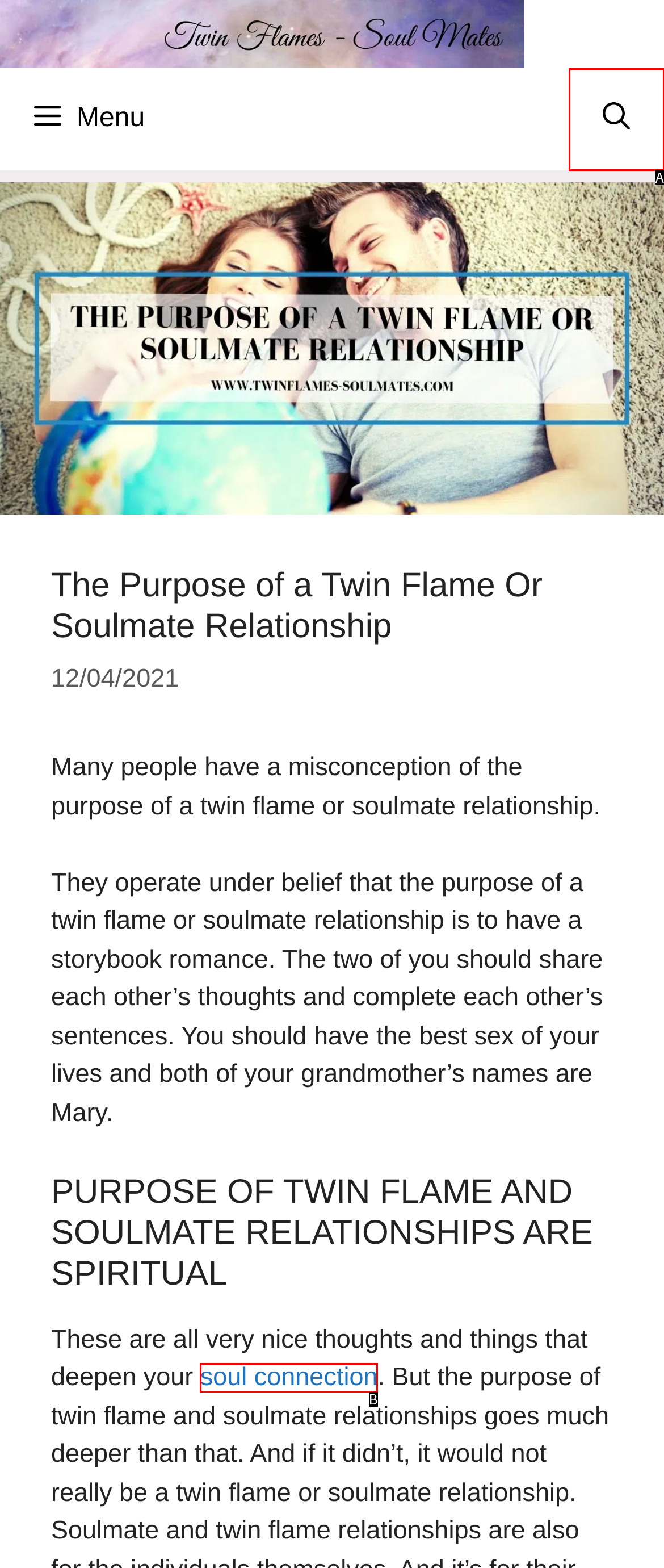Choose the HTML element that matches the description: Pakistan
Reply with the letter of the correct option from the given choices.

None